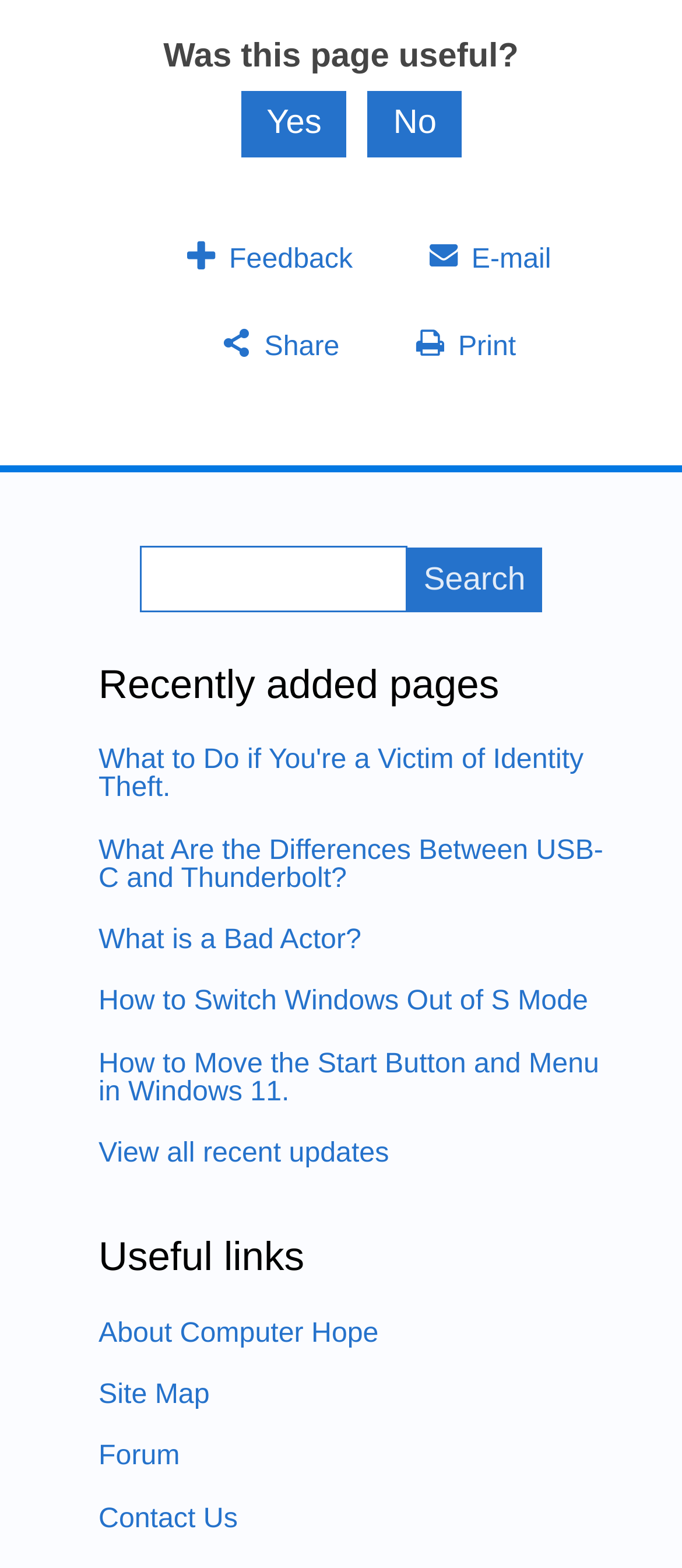Determine the bounding box coordinates for the element that should be clicked to follow this instruction: "View all recent updates". The coordinates should be given as four float numbers between 0 and 1, in the format [left, top, right, bottom].

[0.144, 0.726, 0.57, 0.746]